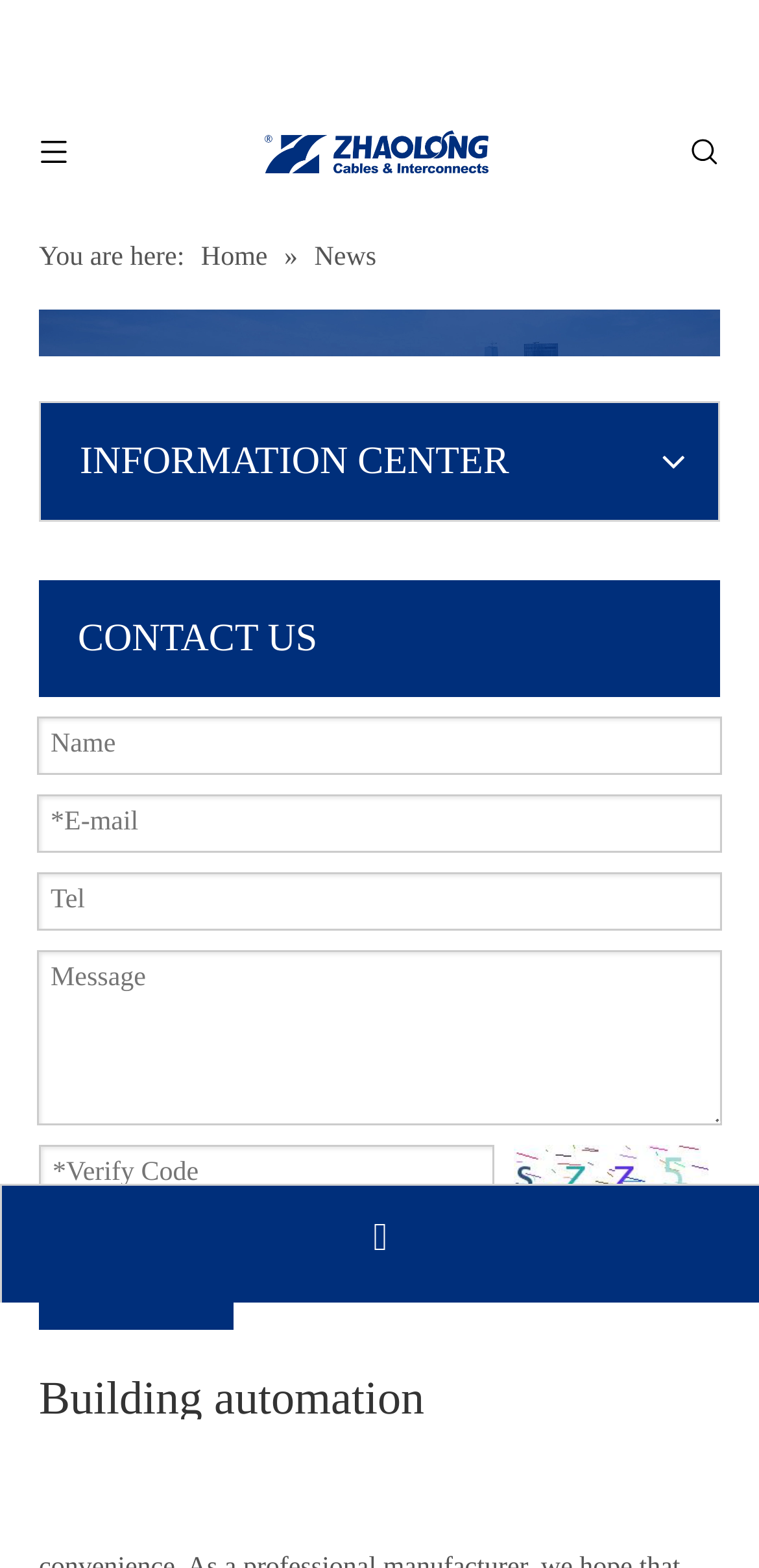Find the bounding box of the element with the following description: "alt="Verify Code"". The coordinates must be four float numbers between 0 and 1, formatted as [left, top, right, bottom].

[0.677, 0.722, 0.933, 0.771]